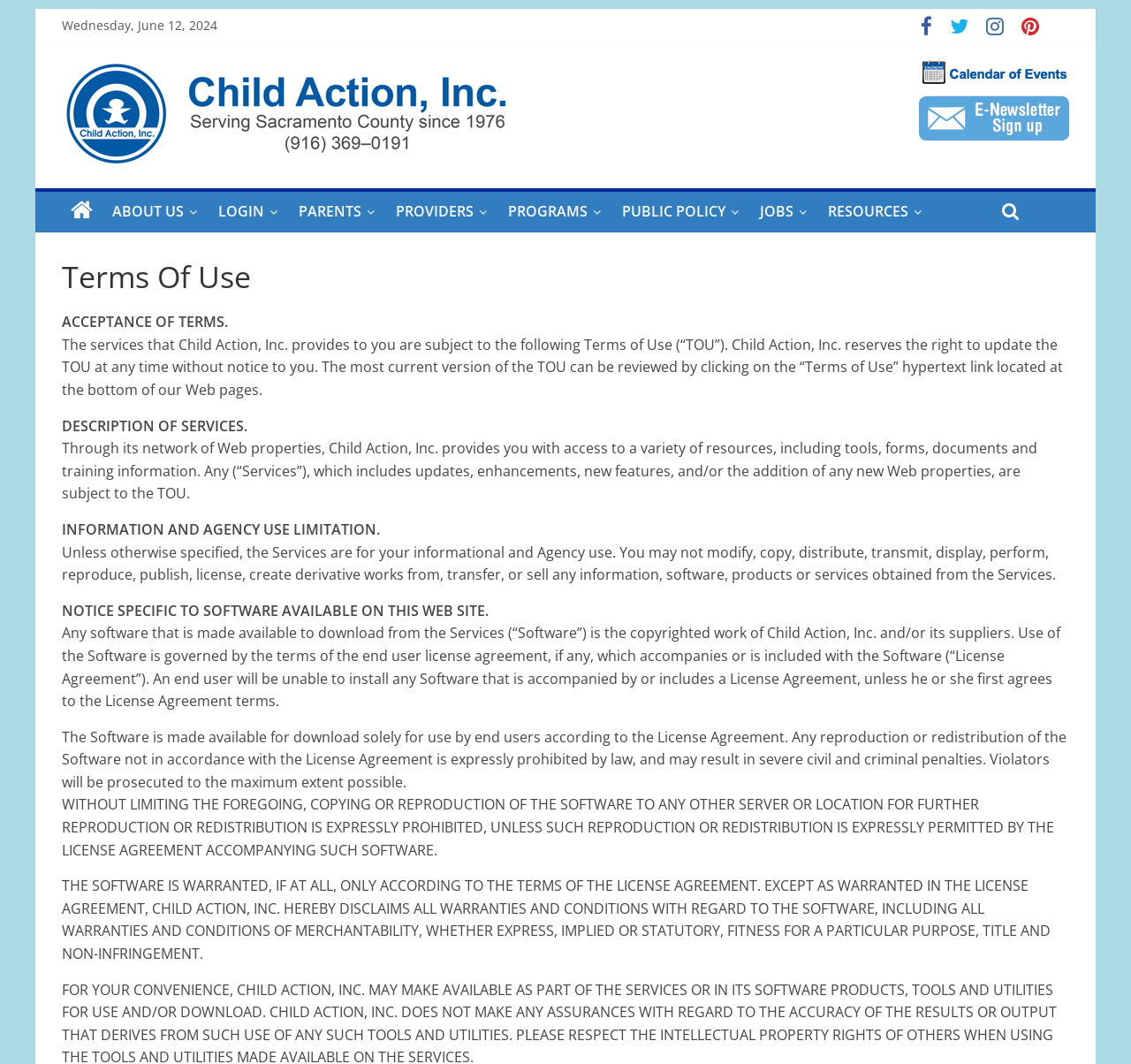Construct a comprehensive description capturing every detail on the webpage.

This webpage is titled "Terms Of Use - Child Action, Inc." and has a focused root element. At the top left, there is a date displayed as "Wednesday, June 12, 2024". On the top right, there are five social media links represented by icons. Below the date, there is a logo of Child Action, Inc. with a phone number and a screen.

On the top navigation bar, there are several links, including "Calendar Of Events", "E-Newsletter Sign Up", "ABOUT US", "LOGIN", "PARENTS", "PROVIDERS", "PROGRAMS", "PUBLIC POLICY", "JOBS", and "RESOURCES". Each of these links has an accompanying icon.

The main content of the webpage is divided into sections, each with a heading. The first section is "ACCEPTANCE OF TERMS" which explains that the services provided by Child Action, Inc. are subject to the Terms of Use. The second section is "DESCRIPTION OF SERVICES" which describes the resources available through the website. The third section is "INFORMATION AND AGENCY USE LIMITATION" which outlines the limitations on the use of the services. The fourth section is "NOTICE SPECIFIC TO SOFTWARE AVAILABLE ON THIS WEB SITE" which discusses the terms of use for software available for download.

Throughout the webpage, there are several blocks of text that provide detailed information about the terms of use, including the rights and limitations of the user, and the warranties and disclaimers of Child Action, Inc.